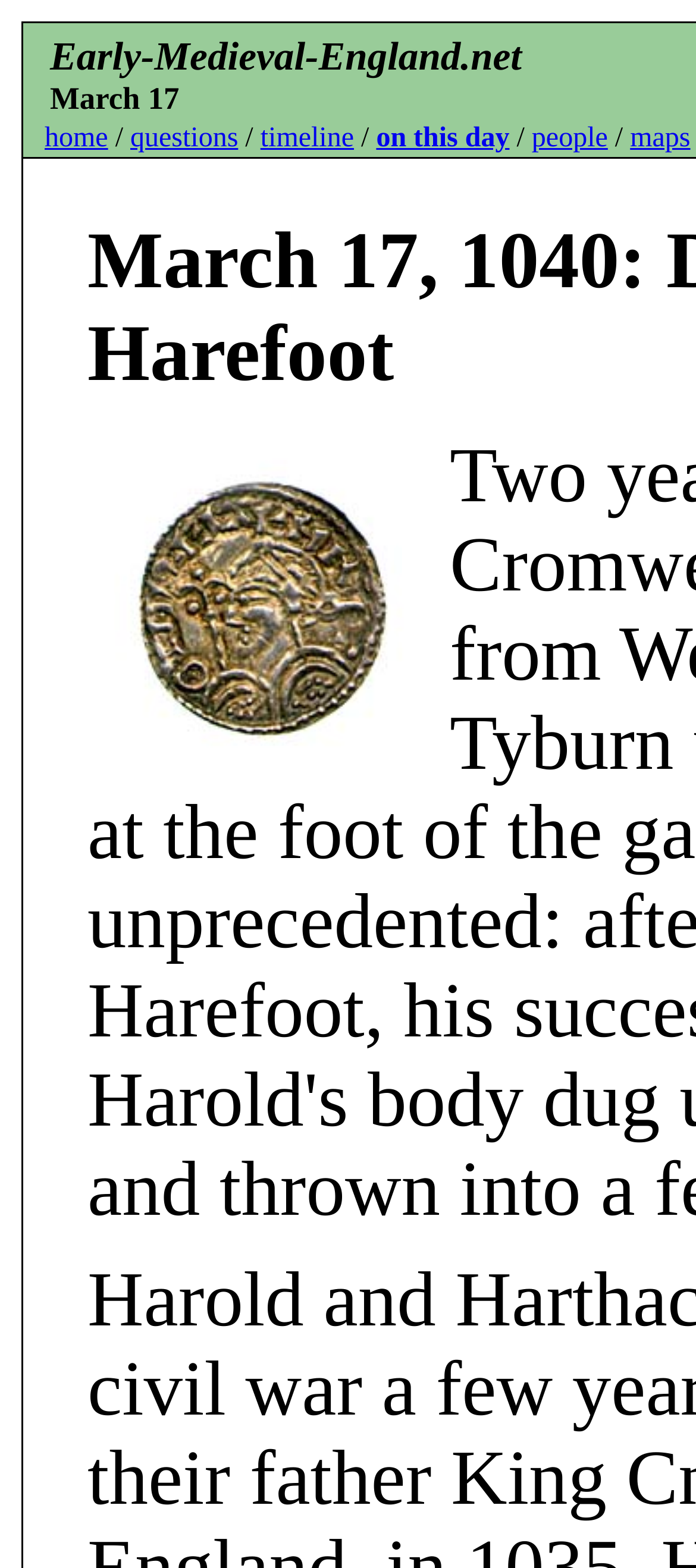Articulate a detailed summary of the webpage's content and design.

The webpage is titled "Early-Medieval-England.net : March 17" and has a navigation menu at the top with 6 links: "home", "questions", "timeline", "on this day", "people", and "maps". These links are positioned horizontally, with "home" at the leftmost side and "maps" at the rightmost side. 

Below the navigation menu, there is a prominent image of a "Coin of King Harold Harefoot" that takes up a significant portion of the page, spanning from the left side to almost the center of the page.